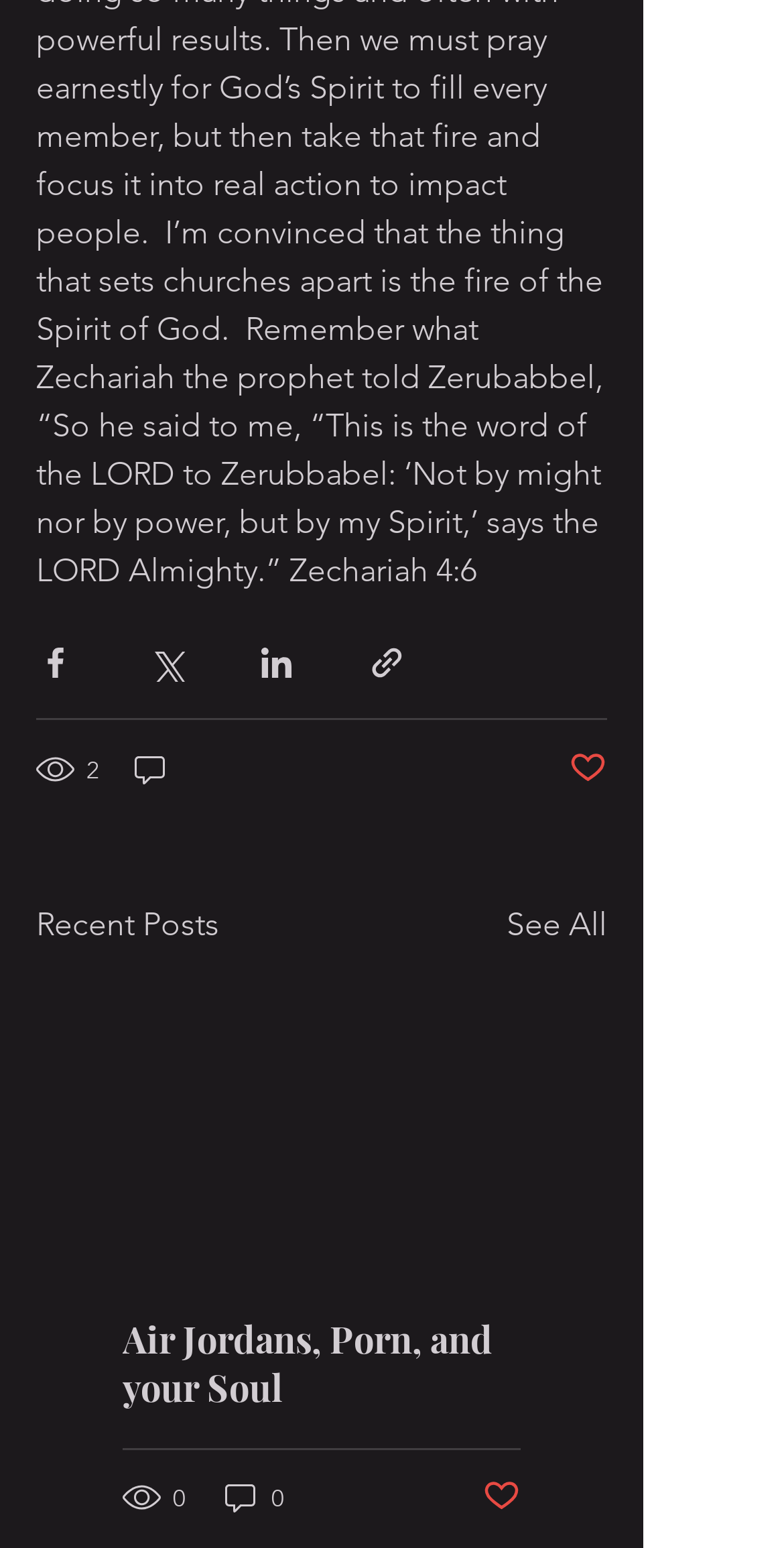How many views does the first post have?
Please give a well-detailed answer to the question.

The first post has 2 views, as indicated by the '2 views' text next to the post.